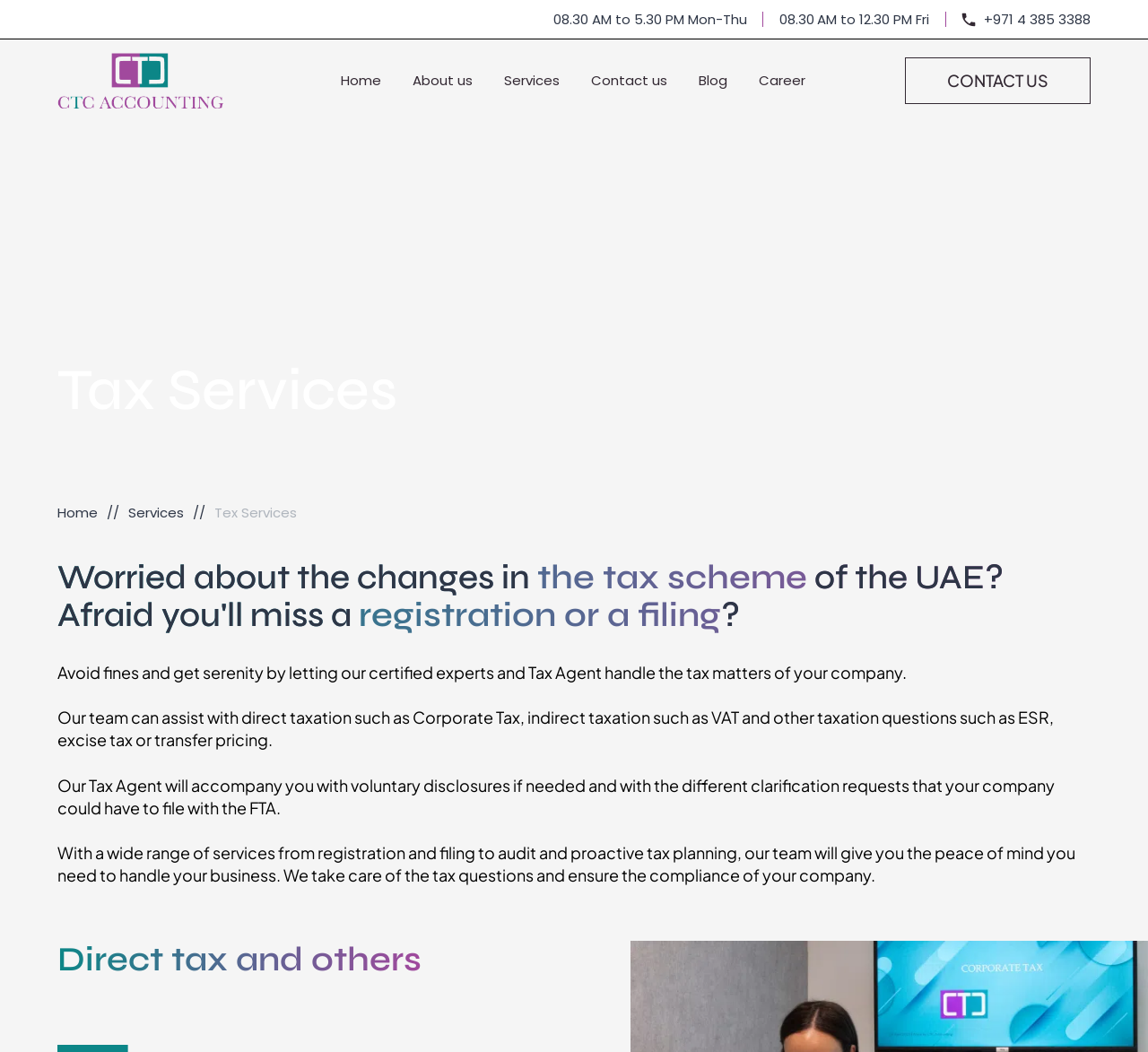Find the bounding box of the element with the following description: "+971 4 385 3388". The coordinates must be four float numbers between 0 and 1, formatted as [left, top, right, bottom].

[0.838, 0.009, 0.95, 0.027]